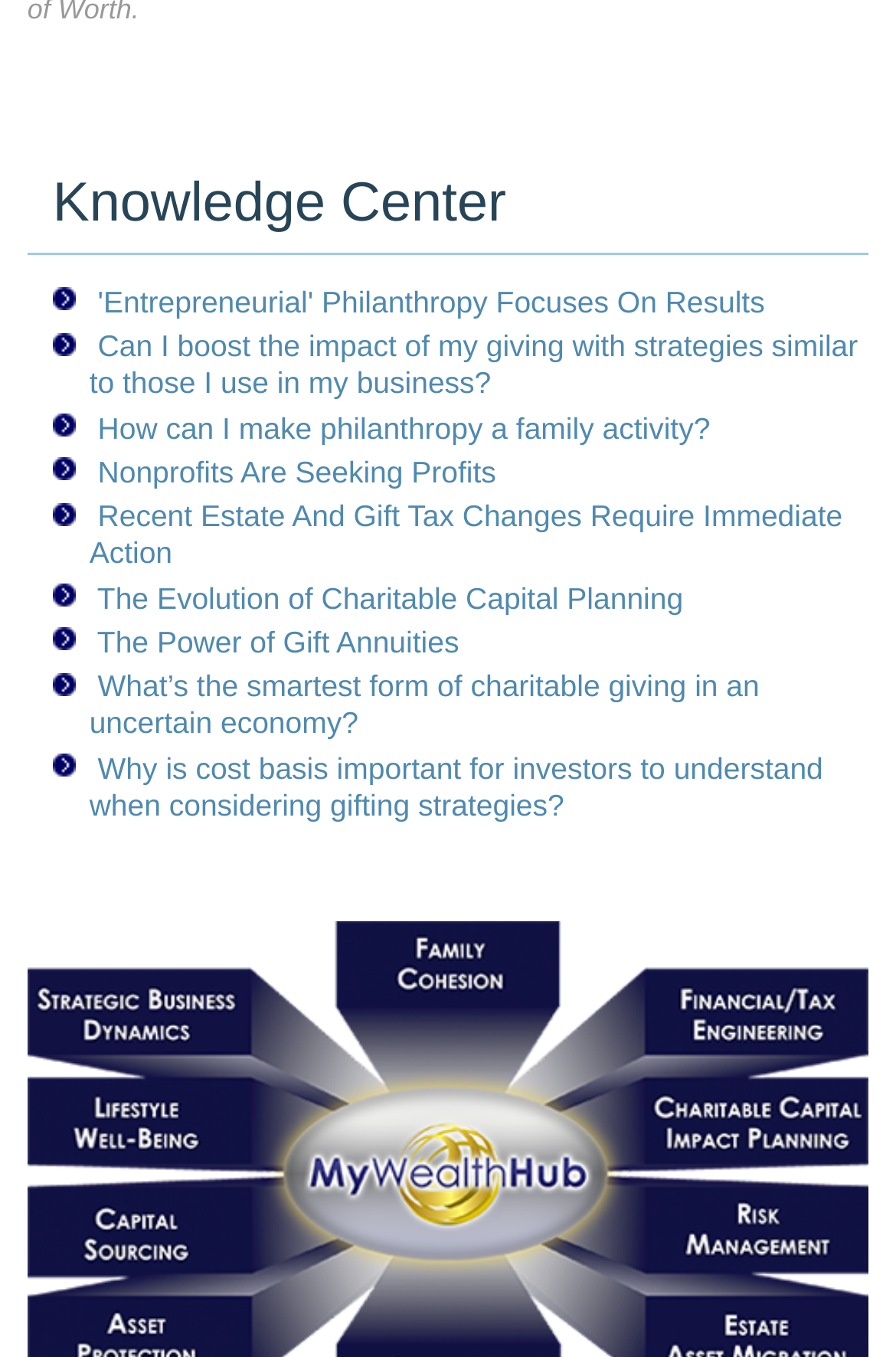Please look at the image and answer the question with a detailed explanation: What is the main topic of this webpage?

Based on the webpage's content, which includes links to articles about charitable giving, philanthropy strategies, and estate planning, it is clear that the main topic of this webpage is philanthropy.